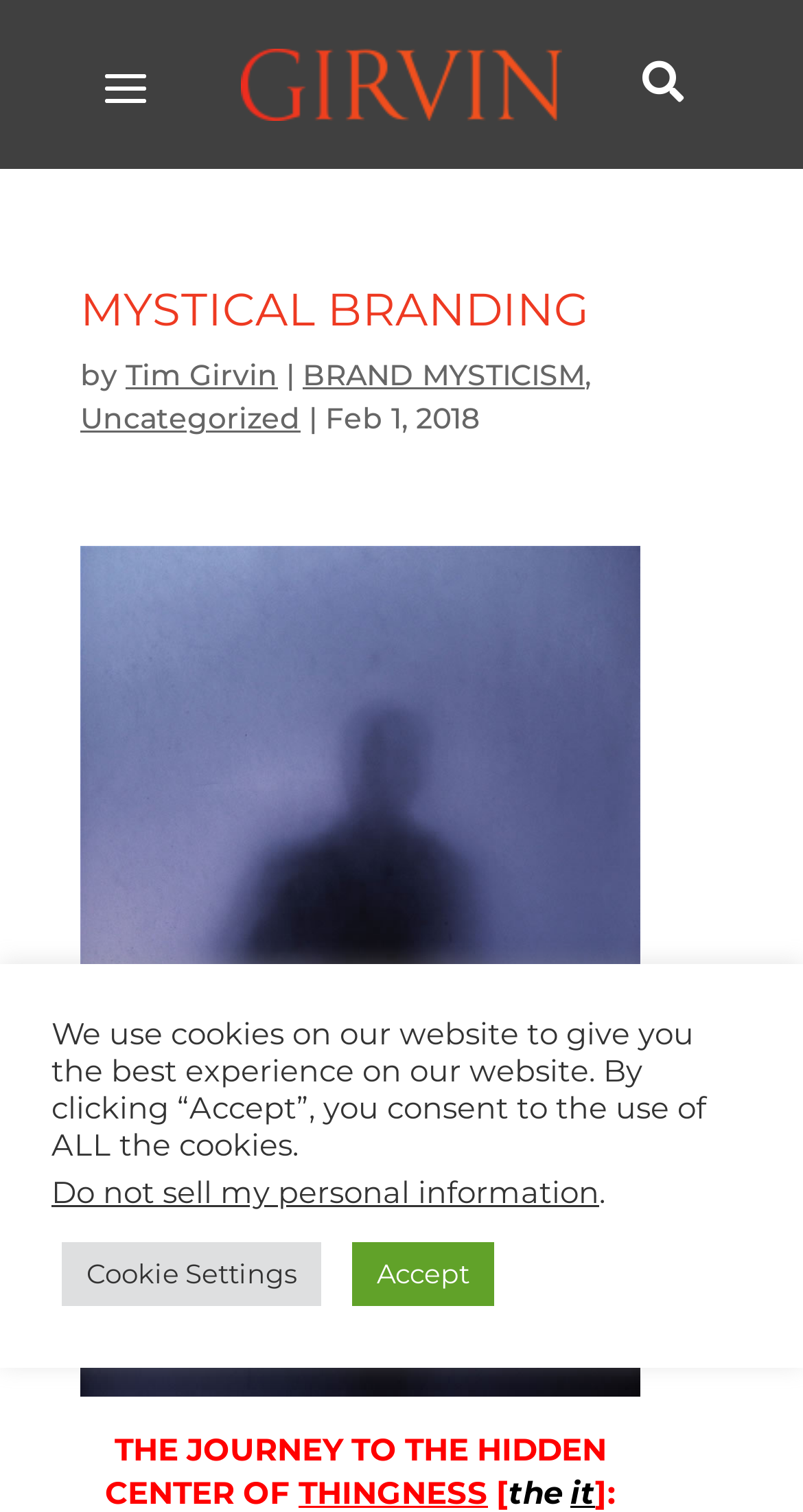What is the brand name?
Use the information from the screenshot to give a comprehensive response to the question.

I determined the brand name by looking at the heading element with the text 'MYSTICAL BRANDING' which is a prominent element on the webpage, indicating that it is the brand name.